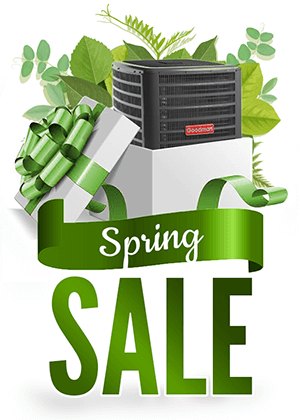Please provide a brief answer to the question using only one word or phrase: 
What is the name of the company promoting the sale?

Service First Heating & Air Conditioning